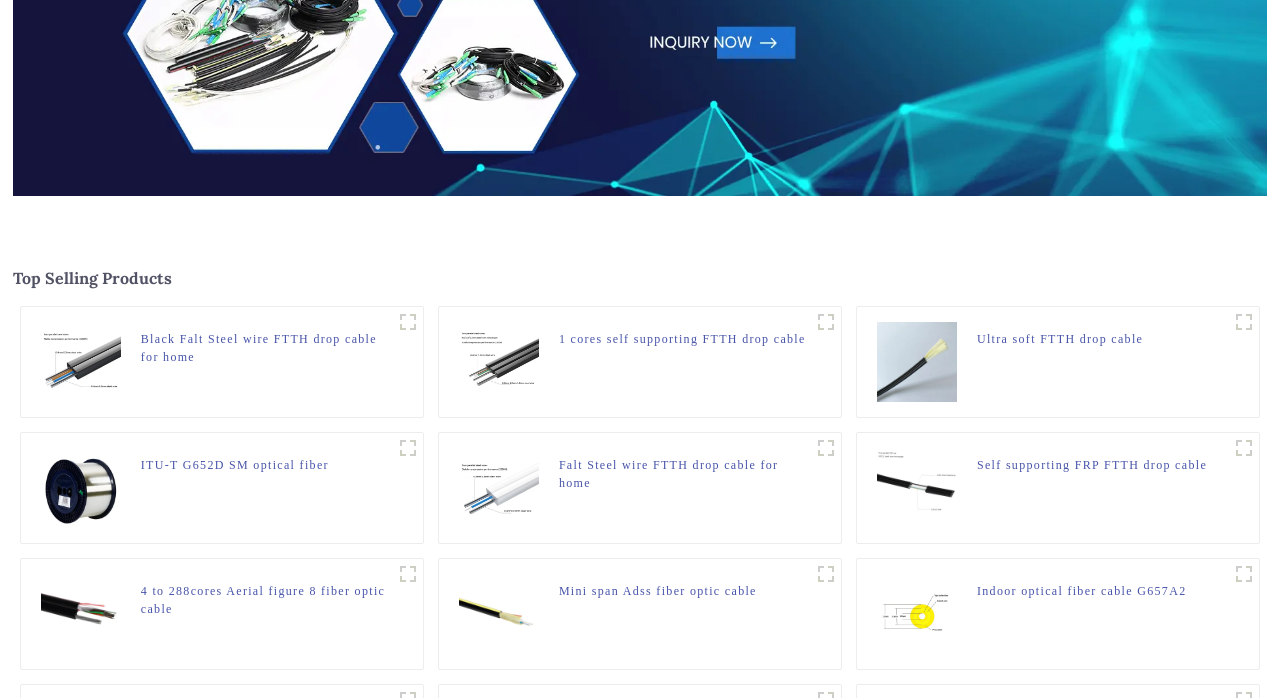Please identify the bounding box coordinates of the region to click in order to complete the given instruction: "Read about Nate Frank". The coordinates should be four float numbers between 0 and 1, i.e., [left, top, right, bottom].

None